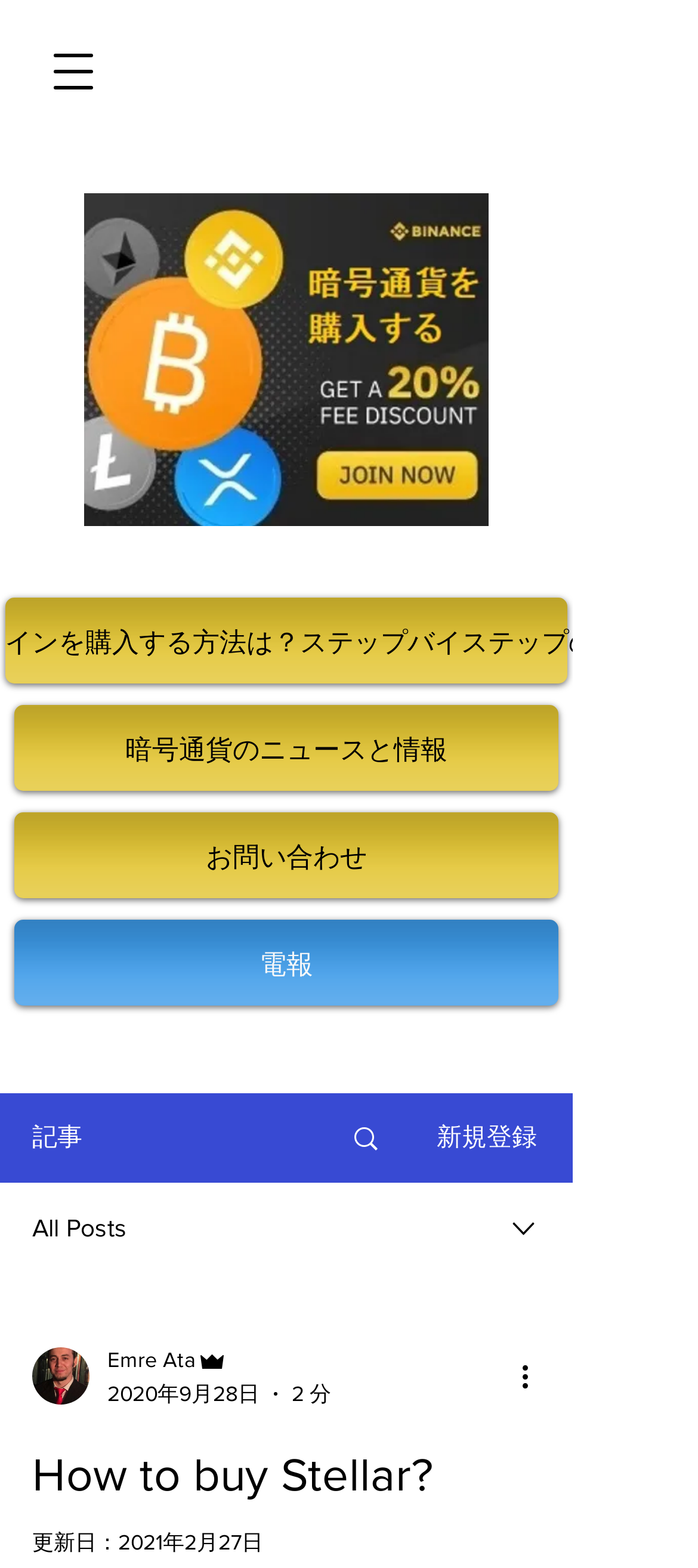Identify the bounding box coordinates of the part that should be clicked to carry out this instruction: "Read 'ビットコインを購入する方法は？ステップバイステップのビデオ'".

[0.008, 0.381, 0.813, 0.436]